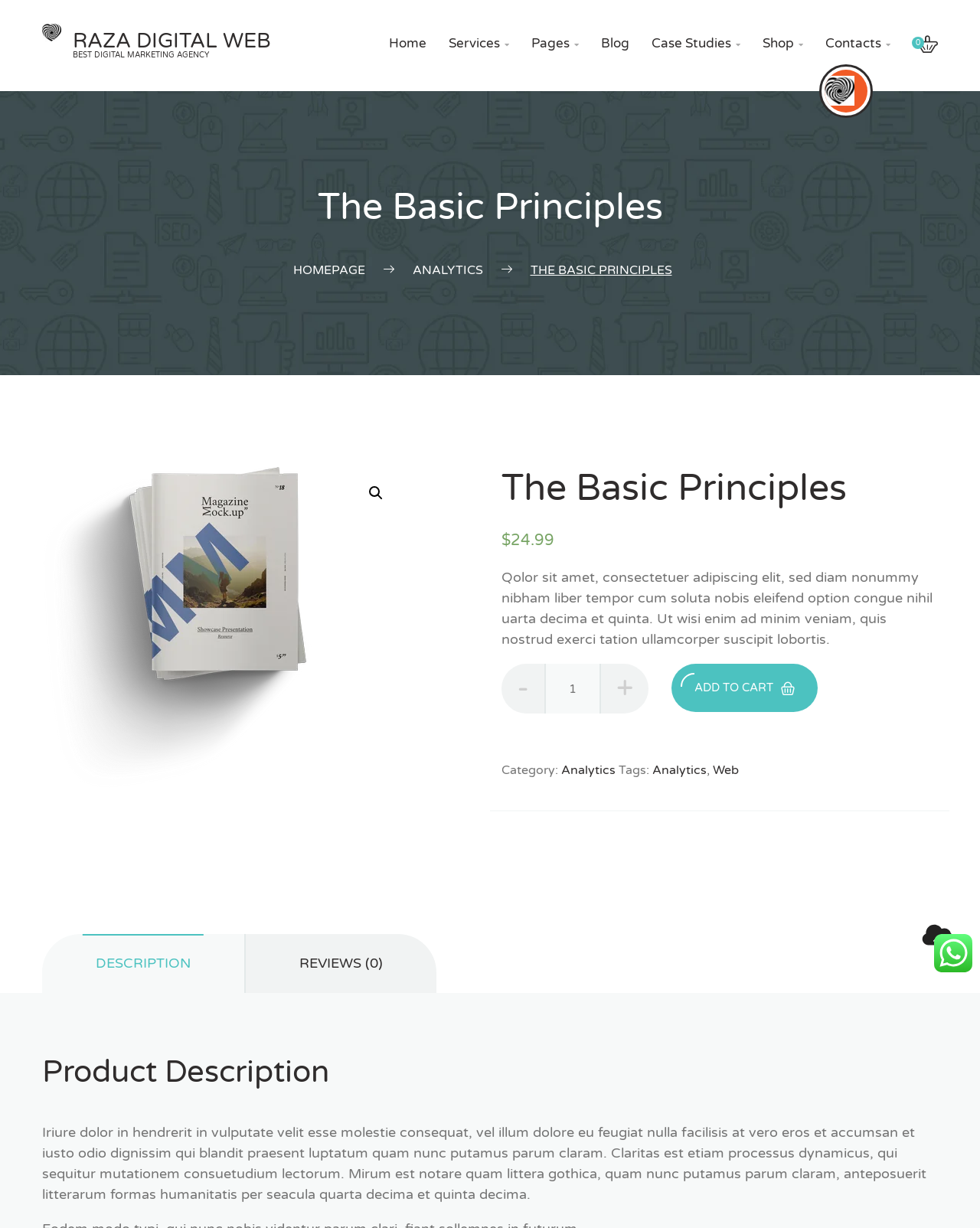Please give a succinct answer to the question in one word or phrase:
How many reviews does 'The Basic Principles' have?

0